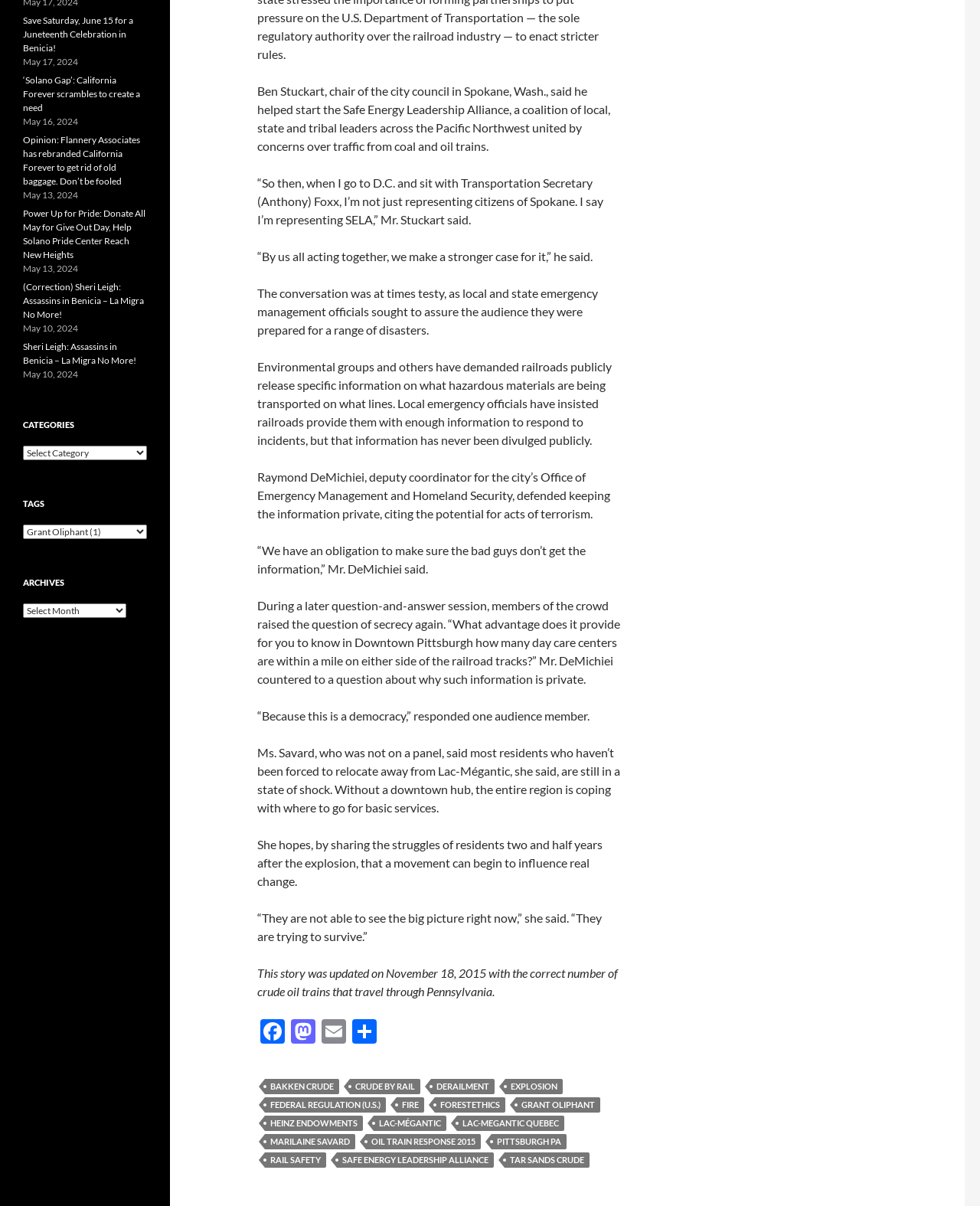Based on the image, please respond to the question with as much detail as possible:
Why does Raymond DeMichiei defend keeping information private?

Raymond DeMichiei, deputy coordinator for the city’s Office of Emergency Management and Homeland Security, defends keeping information private, citing the potential for acts of terrorism.